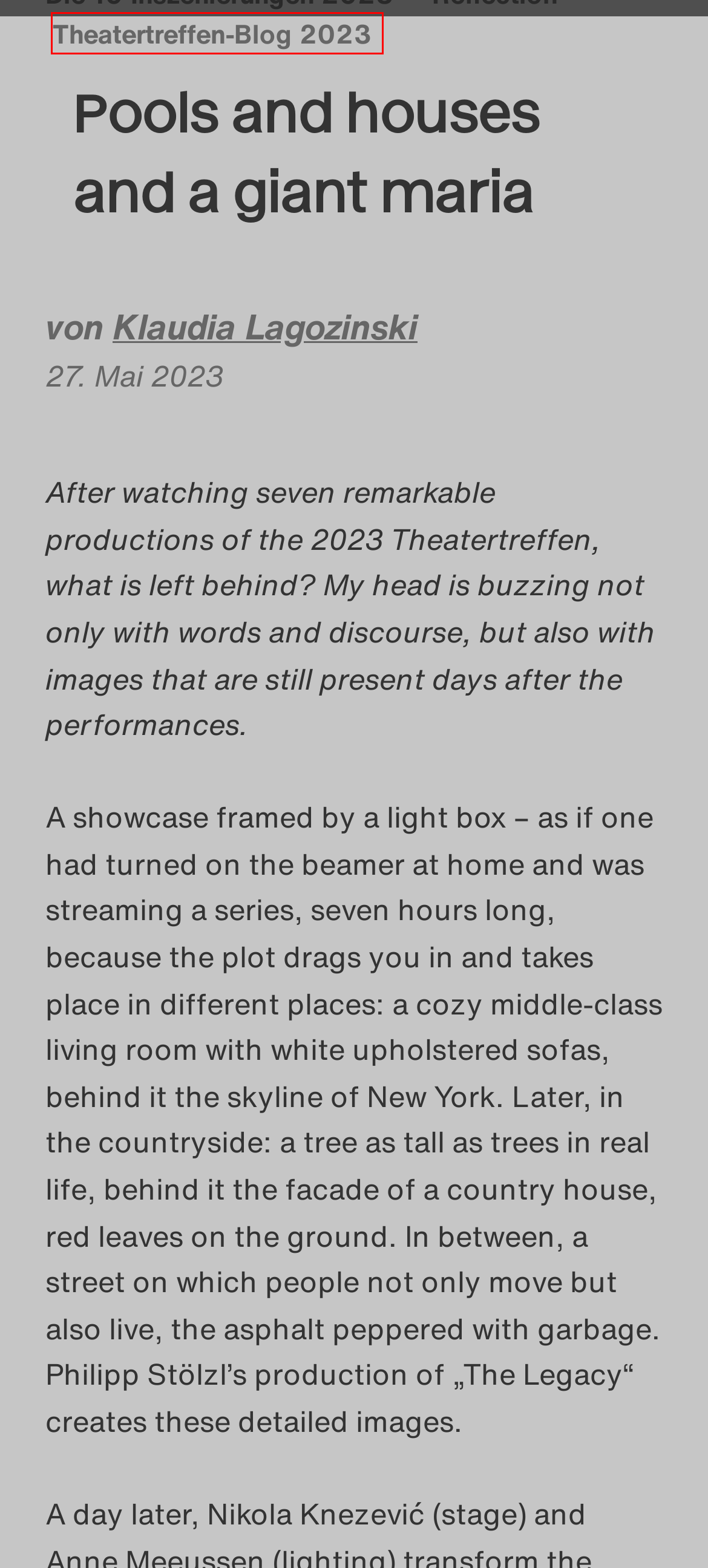Examine the screenshot of a webpage with a red bounding box around a specific UI element. Identify which webpage description best matches the new webpage that appears after clicking the element in the red bounding box. Here are the candidates:
A. Das Theatertreffen-Blog 2011 – Theatertreffen-Blog (Archiv)
B. Startseite - 3sat-Mediathek
C. Klaudia Lagozinski – Theatertreffen-Blog (Archiv)
D. Theatertreffen-Blog 2023 – Theatertreffen-Blog (Archiv)
E. Search – Theatertreffen-Blog (Archiv)
F. Das Theatertreffen-Blog 2021 – Theatertreffen-Blog (Archiv)
G. Nutzungsbedingungen – Theatertreffen-Blog (Archiv)
H. Theatertreffen

D